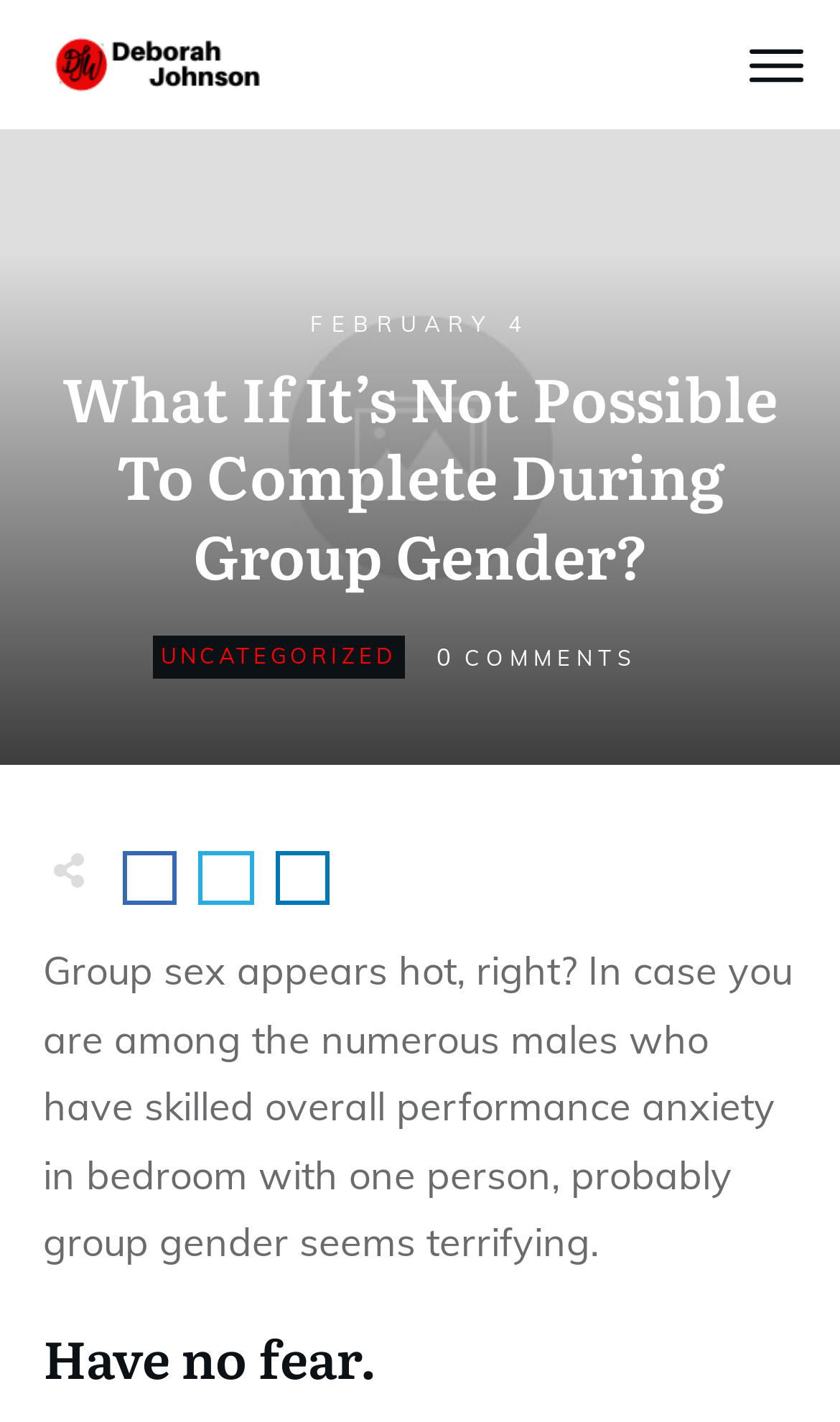How many social media links are there?
Give a detailed response to the question by analyzing the screenshot.

I found the number of social media links by looking at the link elements with icons located at the top of the webpage. There are three of them.